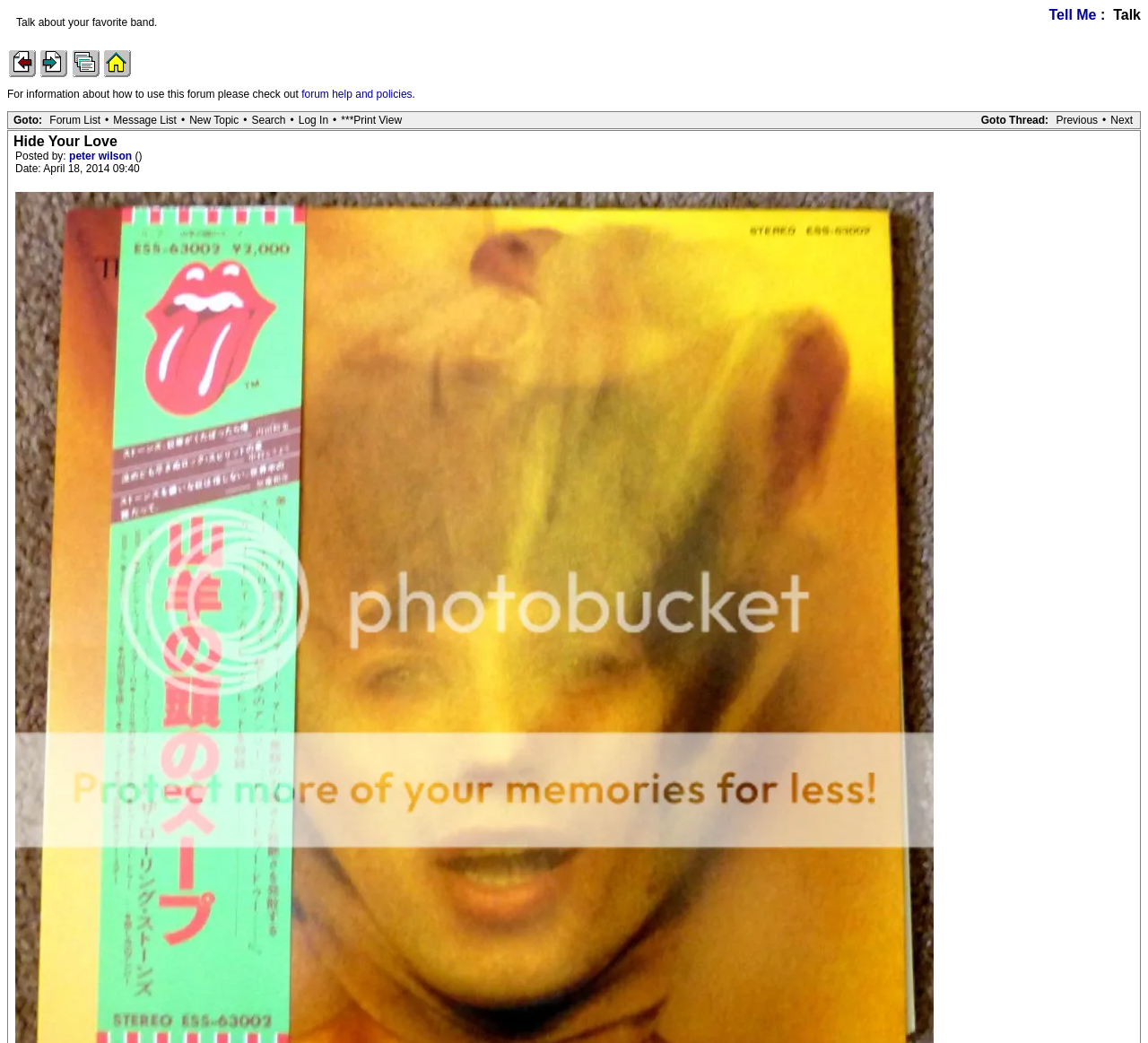Based on the image, please elaborate on the answer to the following question:
What is the text next to the 'Talk' link?

I found the answer by looking at the text next to the 'Talk' link, which says 'Talk about your favorite band'.